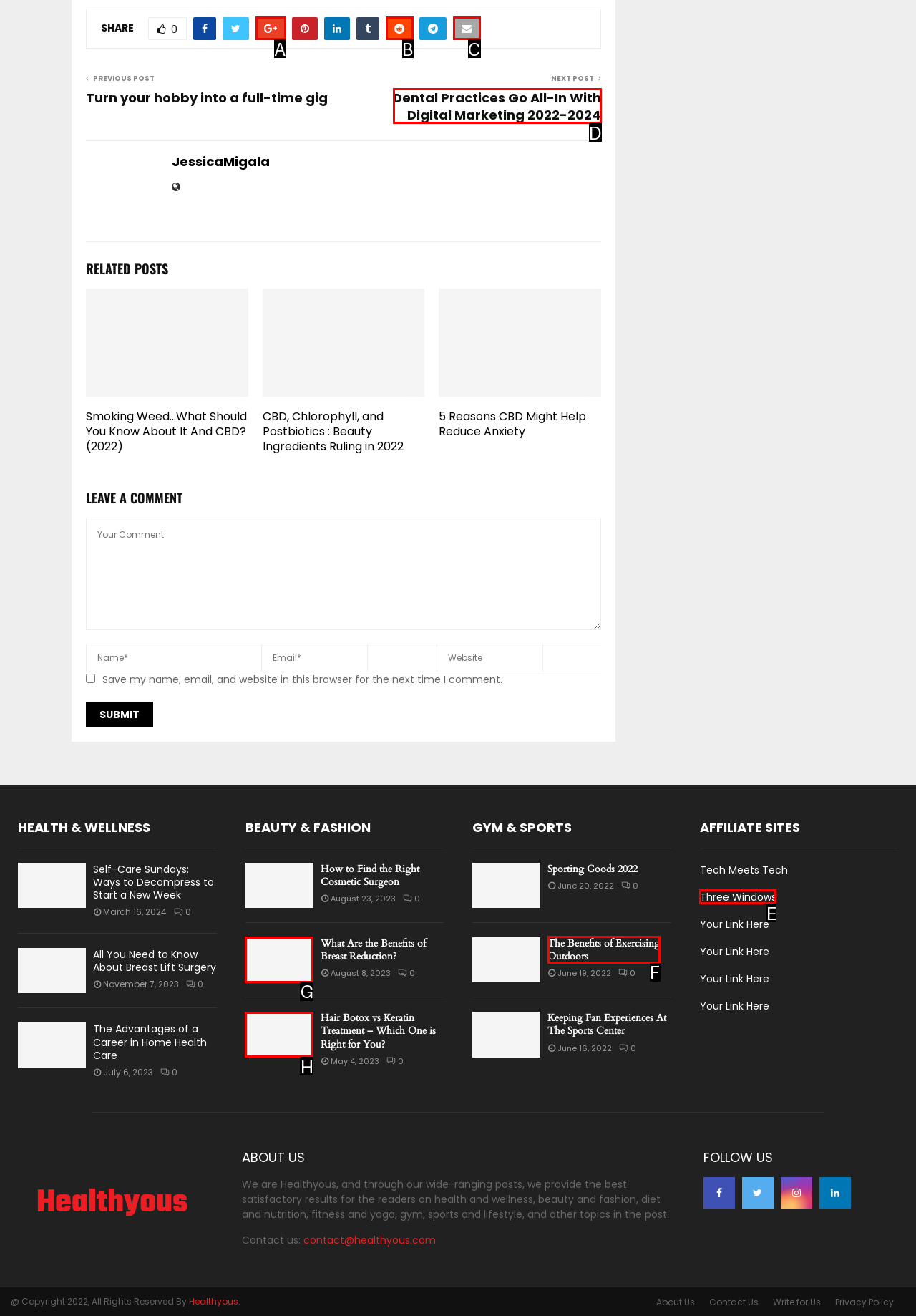Determine the option that aligns with this description: The Benefits of Exercising Outdoors
Reply with the option's letter directly.

F